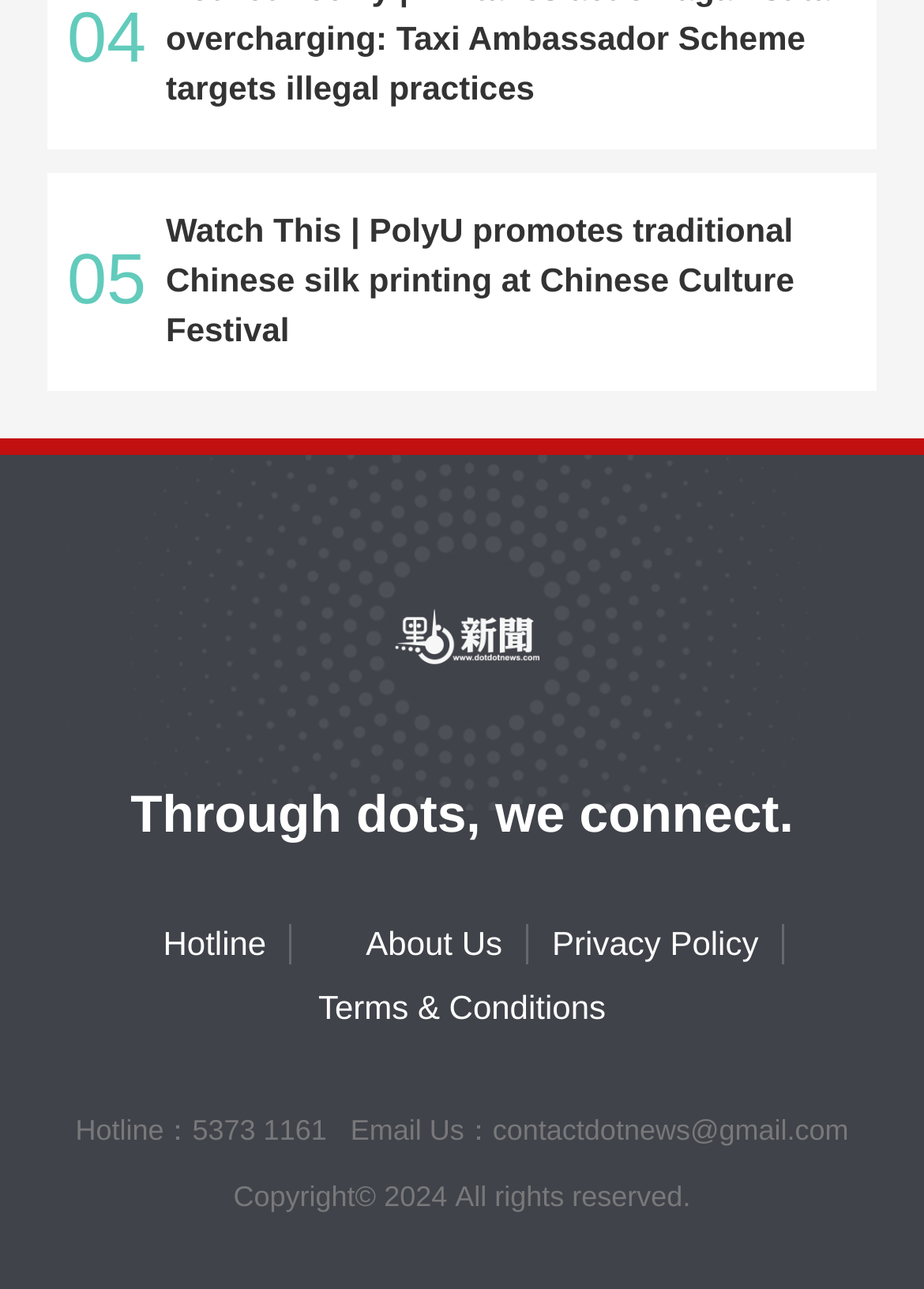Using the details in the image, give a detailed response to the question below:
What year is the copyright?

I found the copyright year by looking at the static text element with the text 'Copyright 2024' which is located at the bottom of the webpage.